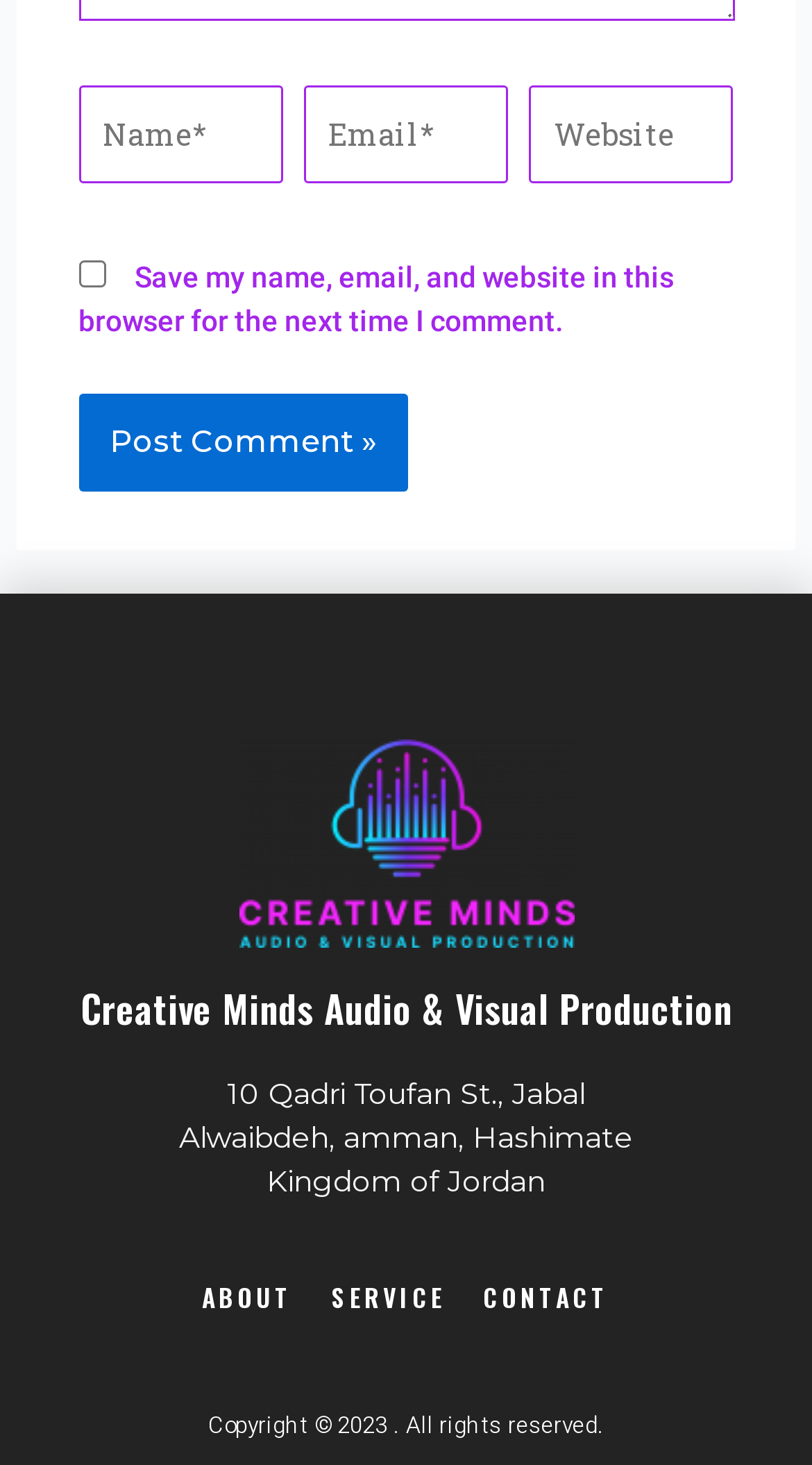Please locate the bounding box coordinates of the element that should be clicked to achieve the given instruction: "Enter your name".

[0.096, 0.058, 0.348, 0.125]